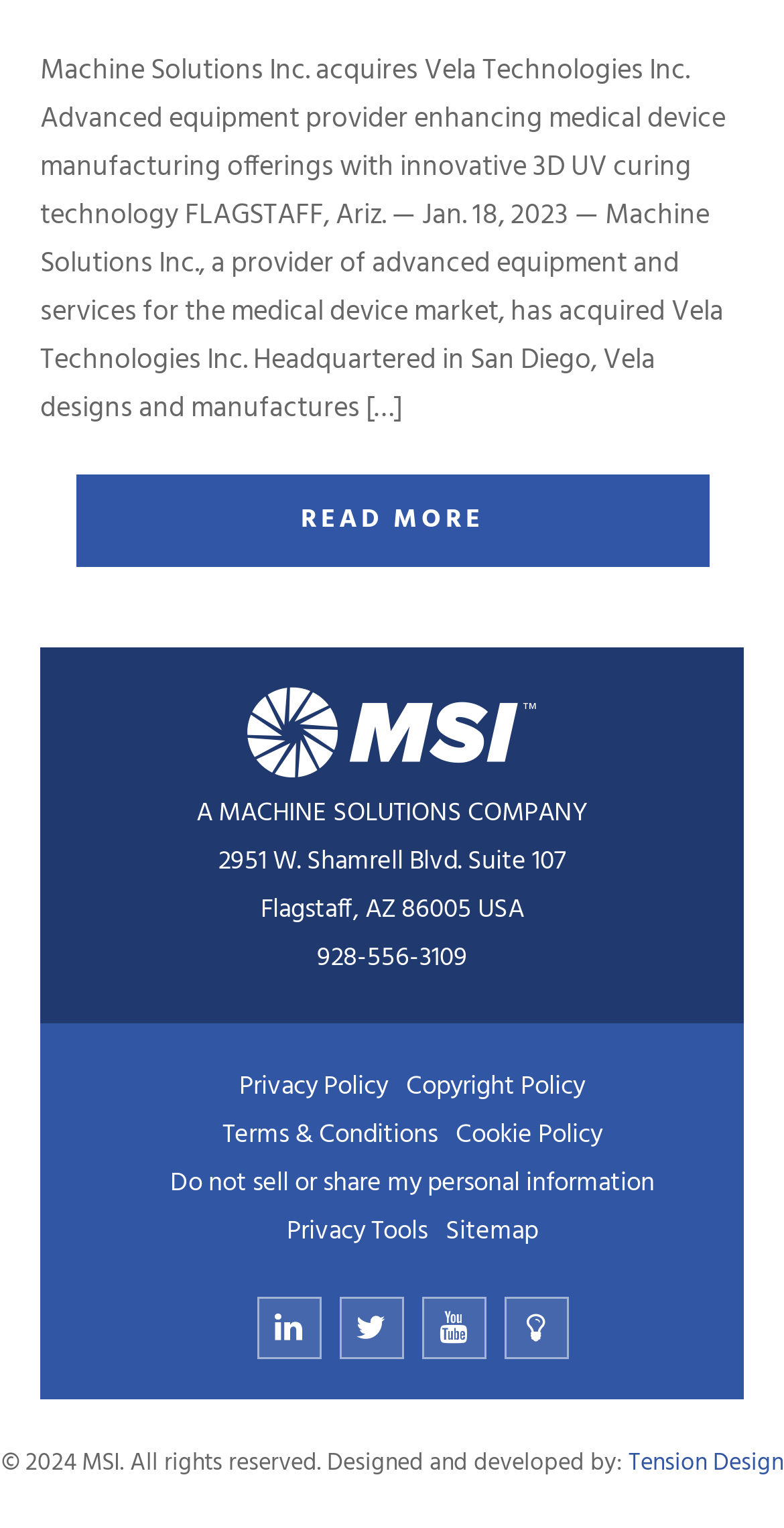Who designed and developed the website?
Please use the image to provide a one-word or short phrase answer.

Tension Design